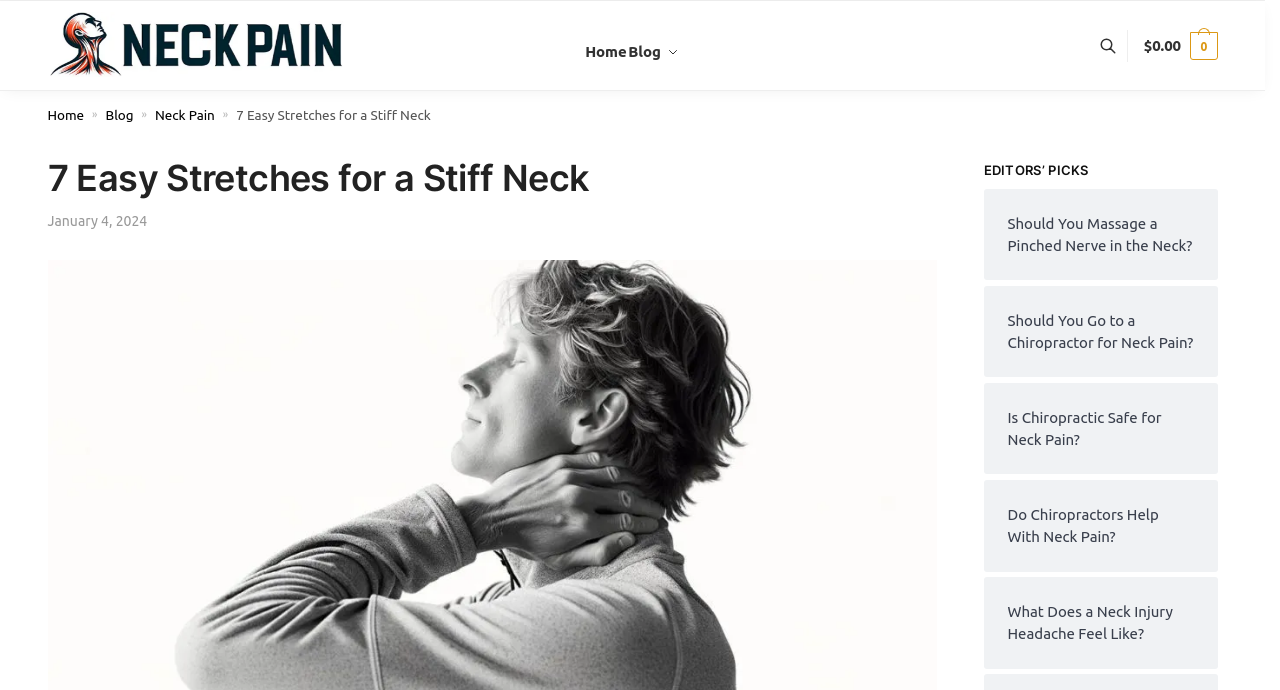How many navigation links are there at the top of the webpage?
Using the visual information from the image, give a one-word or short-phrase answer.

3